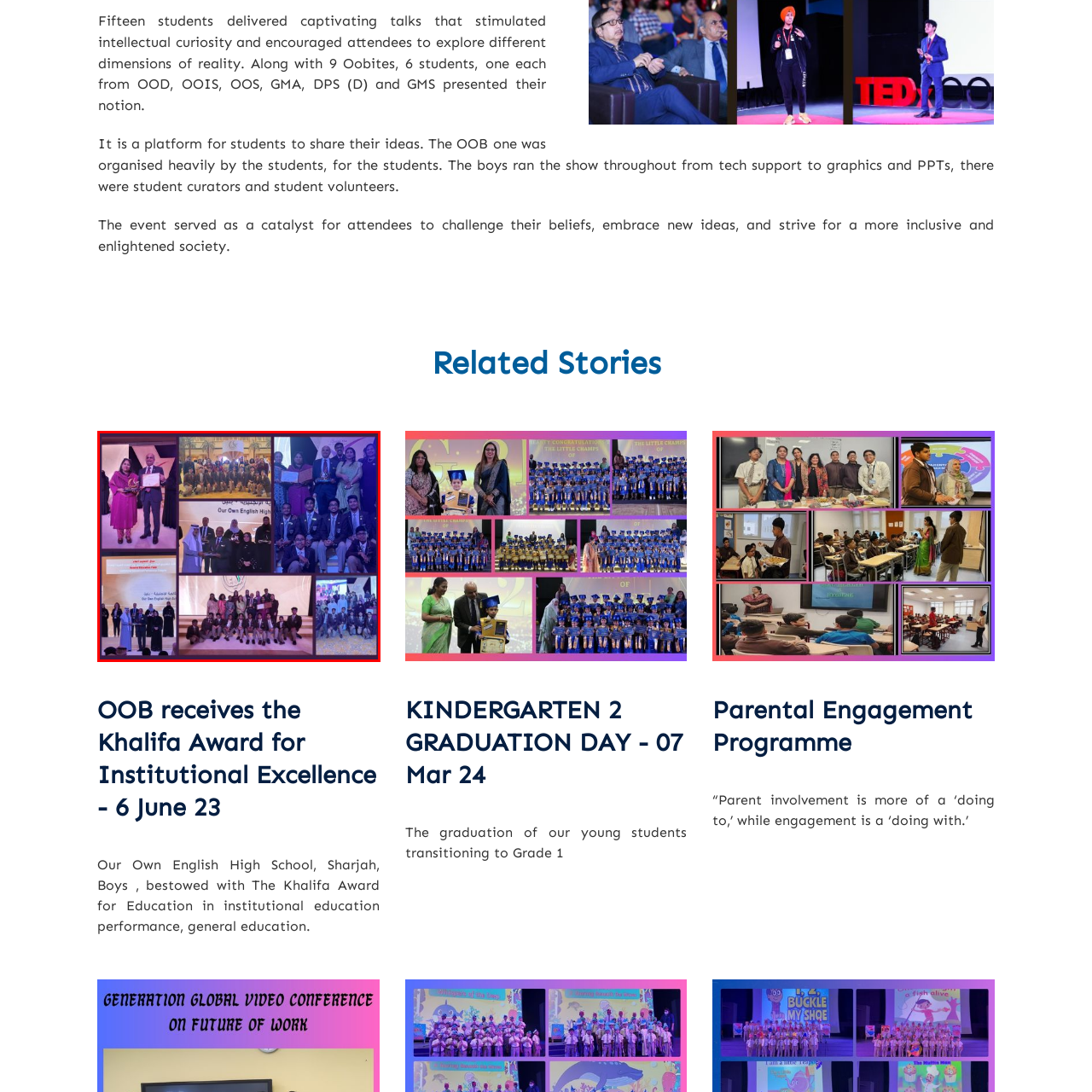What is the atmosphere of the event?
Carefully examine the image highlighted by the red bounding box and provide a detailed answer to the question.

The caption describes the ambiance of the event as reflecting pride and joy, which is evident from the facial expressions and body language of the students, faculty, and guests in the image. The celebratory nature of the event and the achievement of the Khalifa Award for Institutional Excellence contribute to the atmosphere of pride and joy.